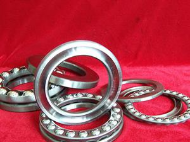Give a thorough explanation of the elements present in the image.

The image showcases a collection of thrust ball bearings, characterized by their distinct metallic construction and design. These bearings consist of three essential components: a housing washer, a shaft washer, and a steel ball retainer, which together allow for efficient support of axial loads. Thrust ball bearings are ideally suited for use in low-speed applications, effectively managing single axial loads found in machinery such as cranes, reducers, and vertical pumps. The striking red background highlights the bearings' sleek and robust appearance, showcasing their importance in various mechanical systems.